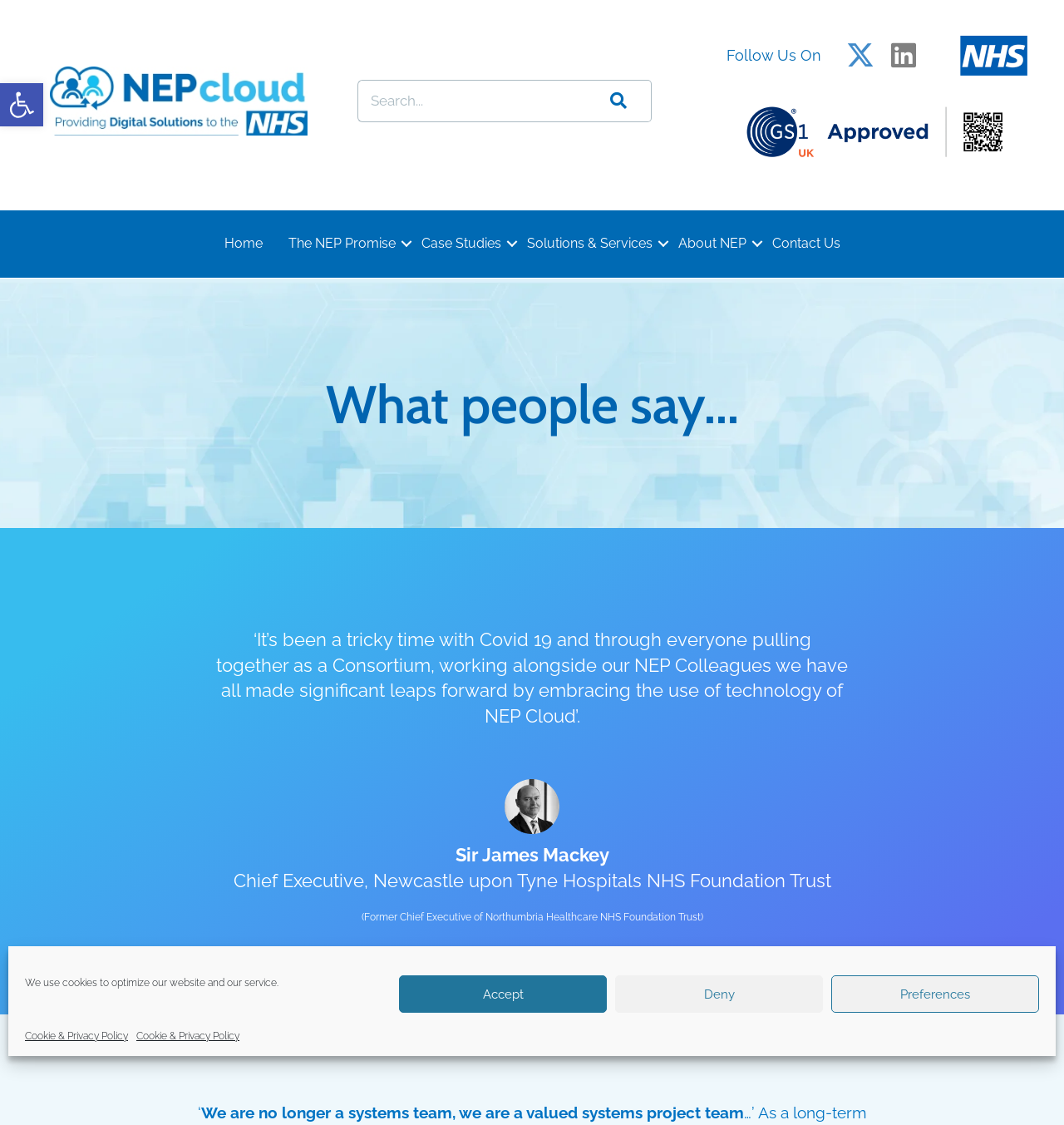What is the topic of the quote by Sir James Mackey?
Provide a detailed and well-explained answer to the question.

I found this answer by looking at the quote 'It’s been a tricky time with Covid 19 and through everyone pulling together as a Consortium, working alongside our NEP Colleagues we have all made significant leaps forward by embracing the use of technology of NEP Cloud’ which mentions NEP Cloud as the topic.